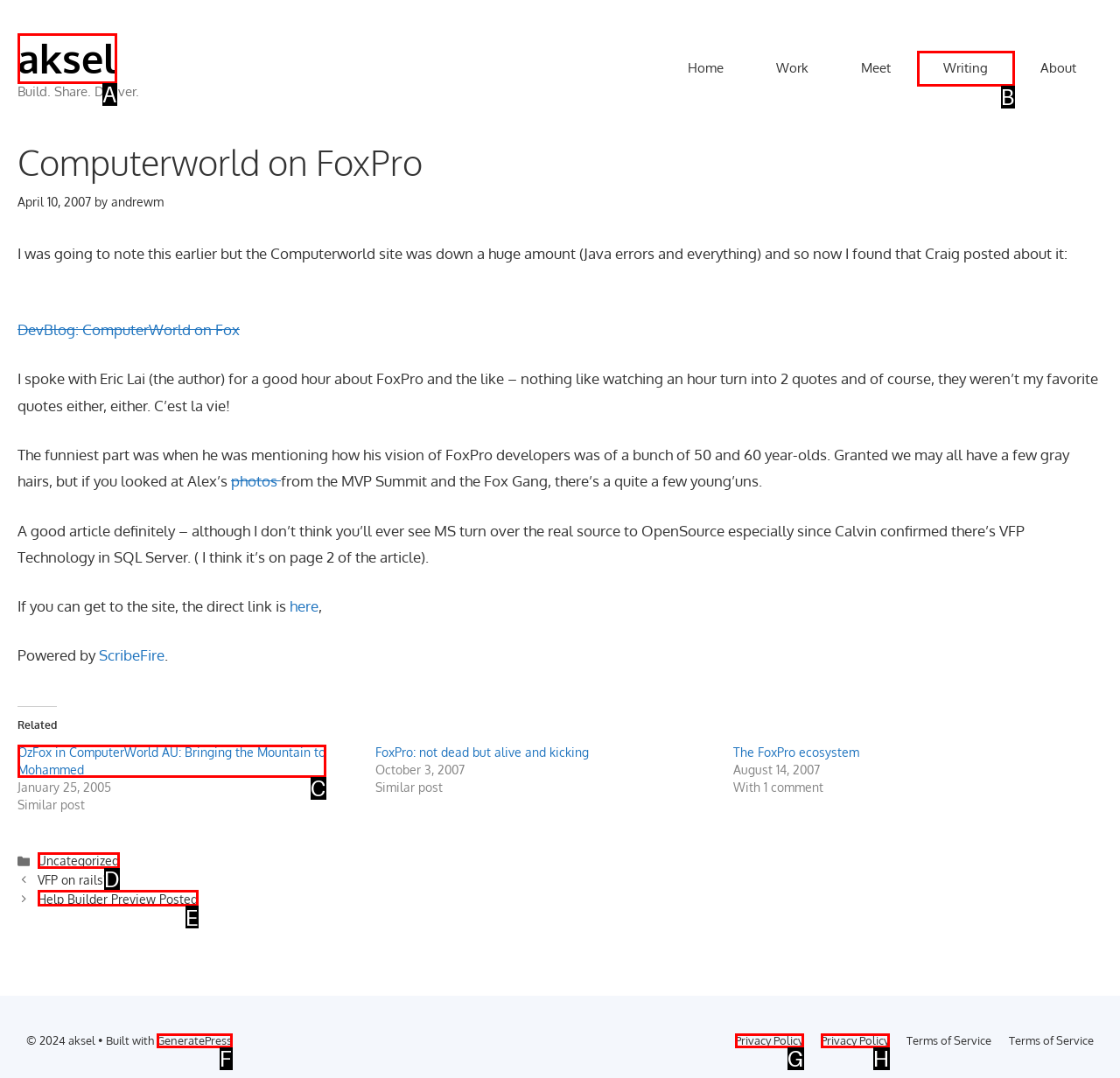Identify the letter of the option that best matches the following description: Privacy Policy. Respond with the letter directly.

H